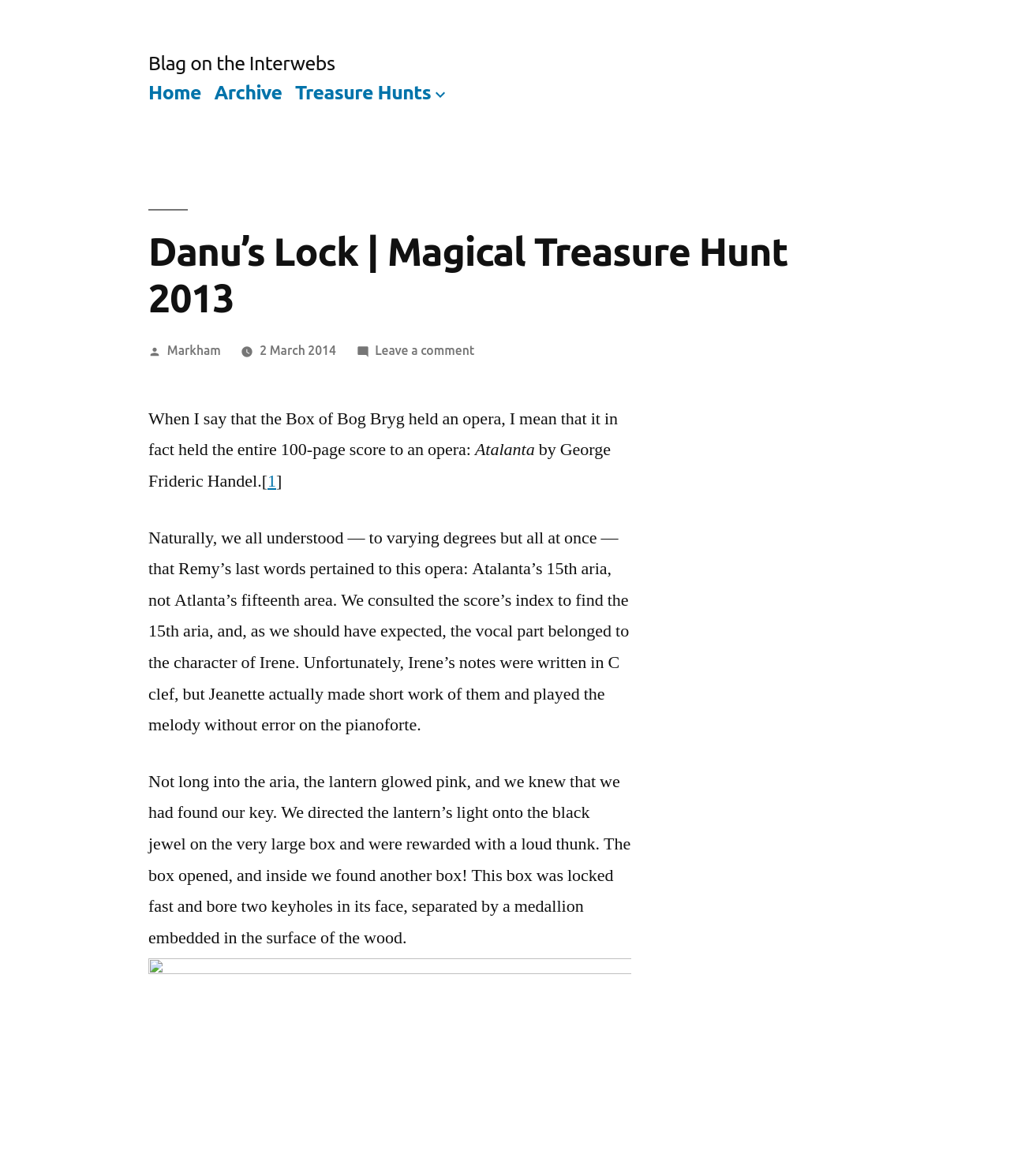Please find the bounding box coordinates of the element that you should click to achieve the following instruction: "Click on the Home link". The coordinates should be presented as four float numbers between 0 and 1: [left, top, right, bottom].

[0.147, 0.069, 0.199, 0.088]